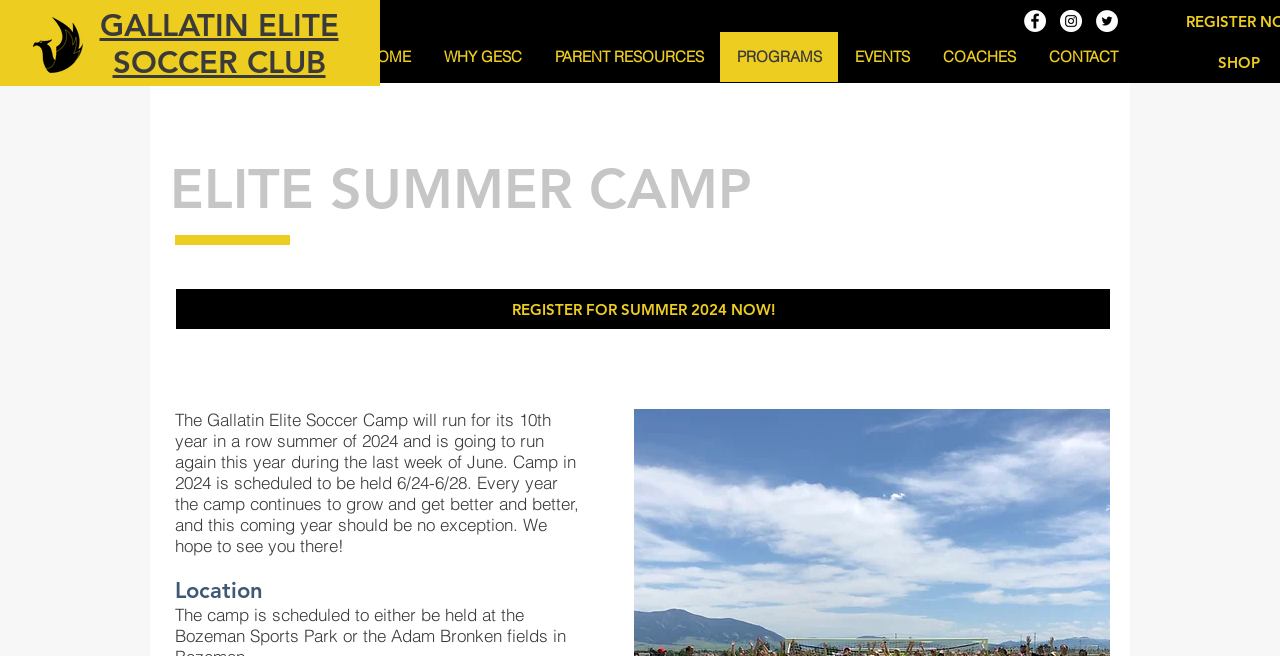Please provide a one-word or short phrase answer to the question:
What is the location of the Gallatin Elite Soccer Camp?

Not specified